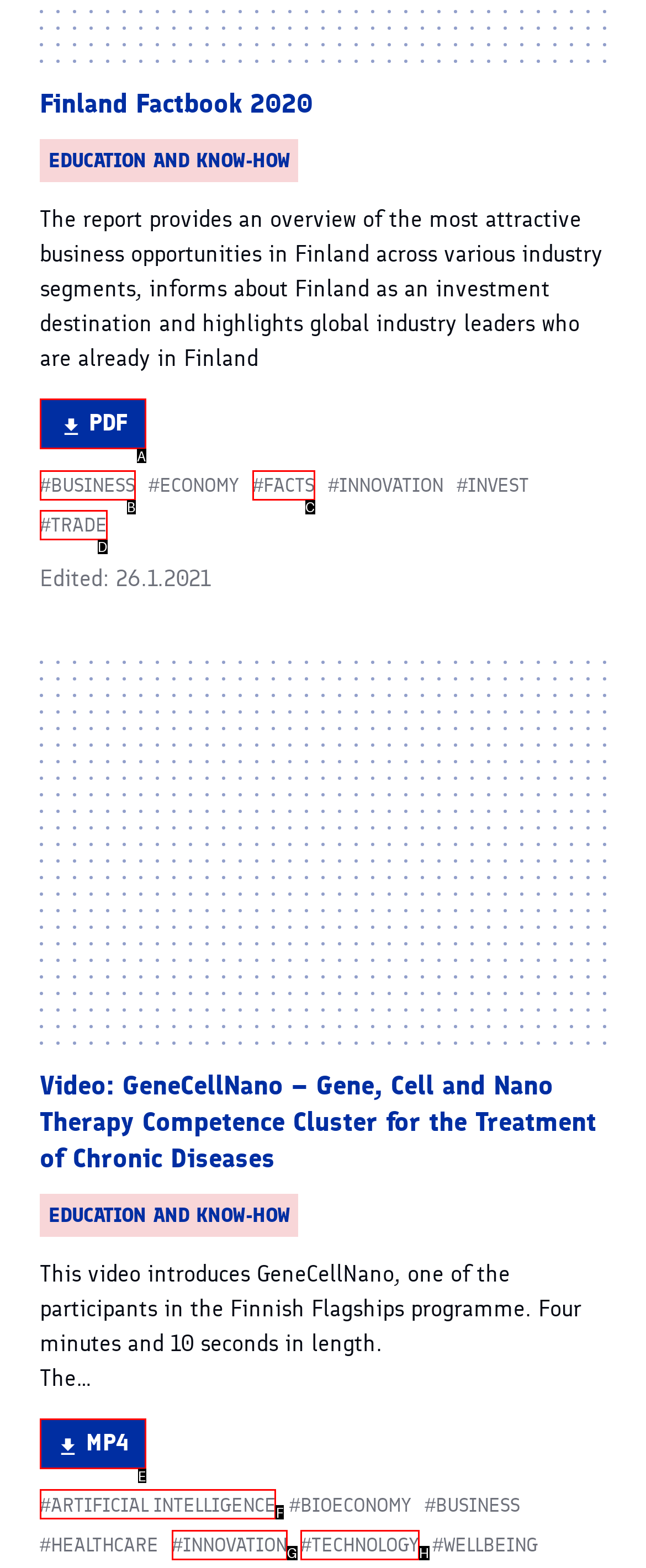Tell me the letter of the correct UI element to click for this instruction: View more information about ARTIFICIAL INTELLIGENCE. Answer with the letter only.

F